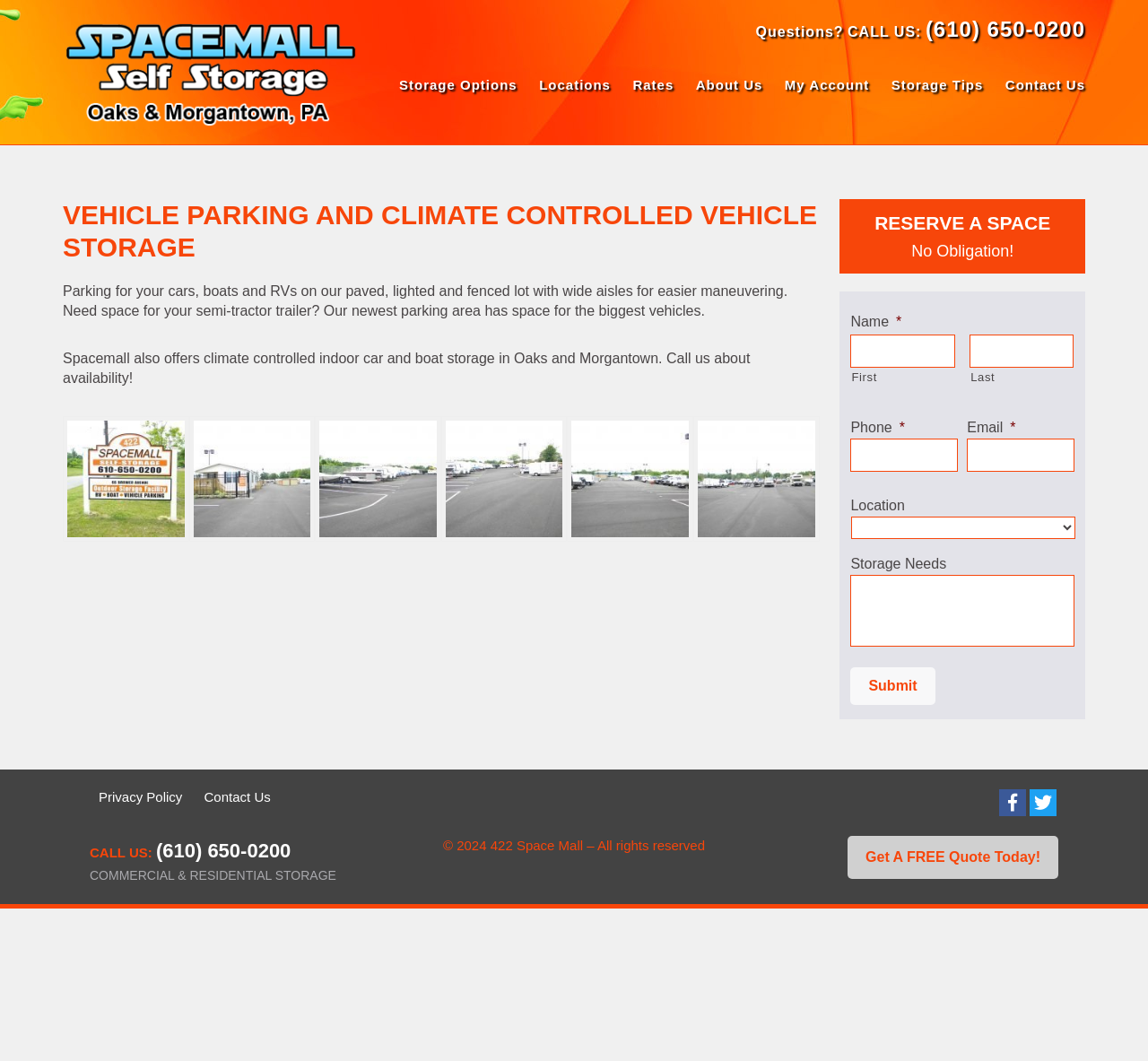Please use the details from the image to answer the following question comprehensively:
What is the location of Spacemall's storage facilities?

According to the webpage content, Spacemall's storage facilities are located in Oaks and Morgantown, Pennsylvania, offering convenient storage options for residents and businesses in these areas.